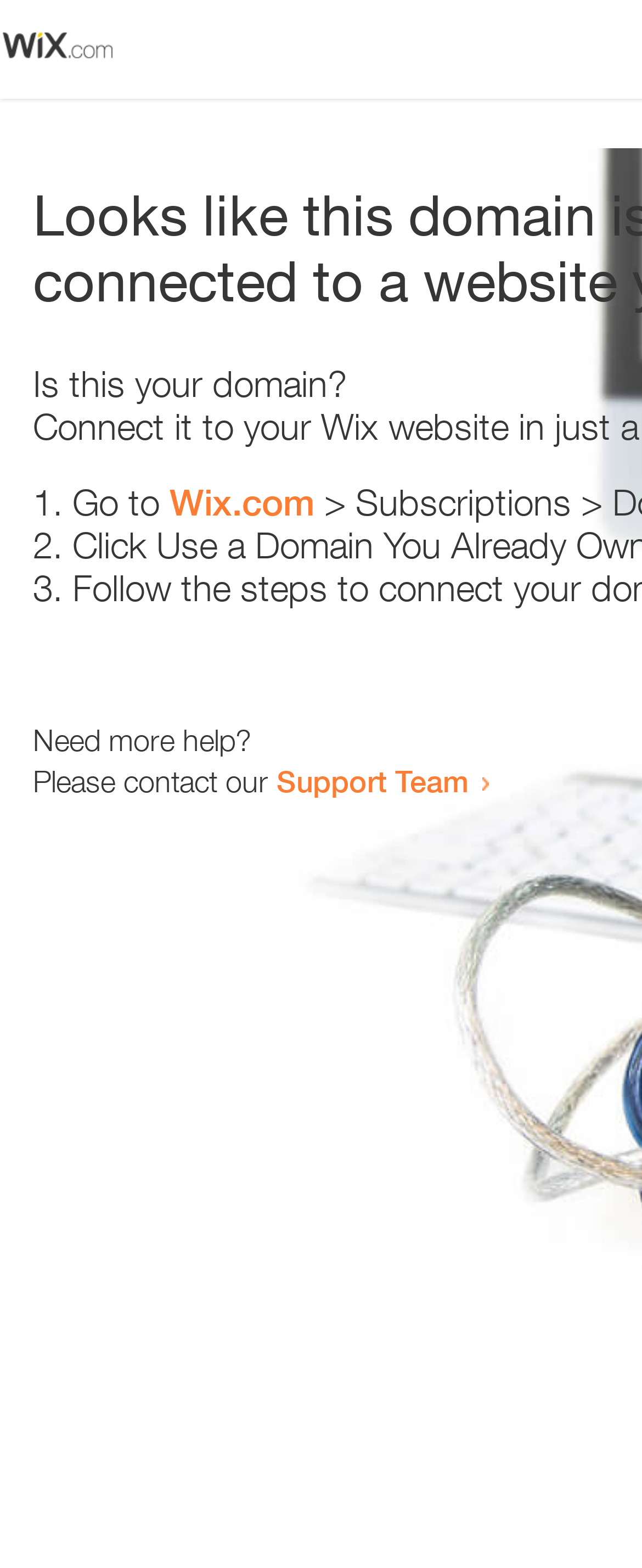Provide the bounding box coordinates in the format (top-left x, top-left y, bottom-right x, bottom-right y). All values are floating point numbers between 0 and 1. Determine the bounding box coordinate of the UI element described as: Wix.com

[0.264, 0.307, 0.49, 0.334]